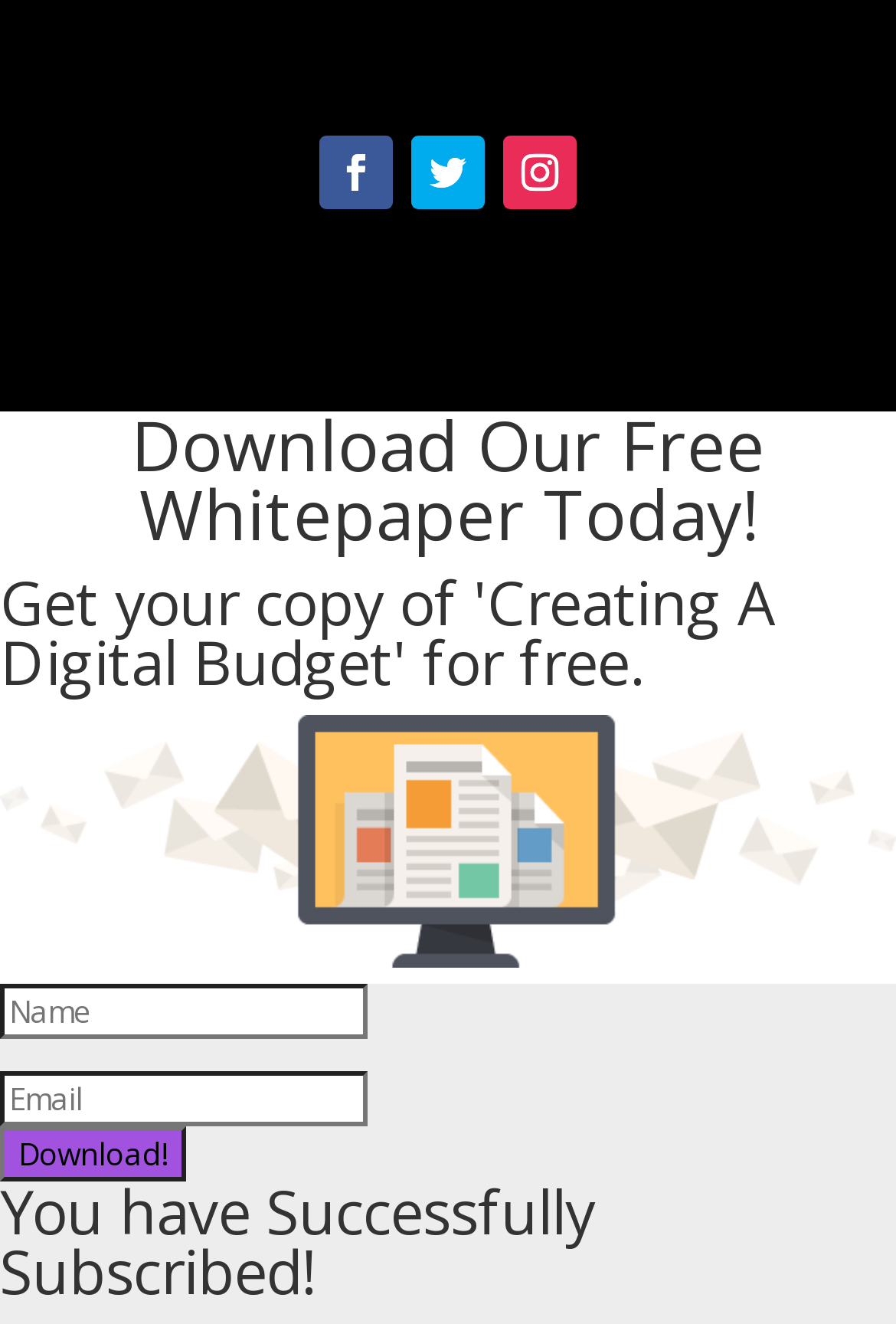What is the title of the whitepaper?
Based on the image, give a concise answer in the form of a single word or short phrase.

Creating A Digital Budget